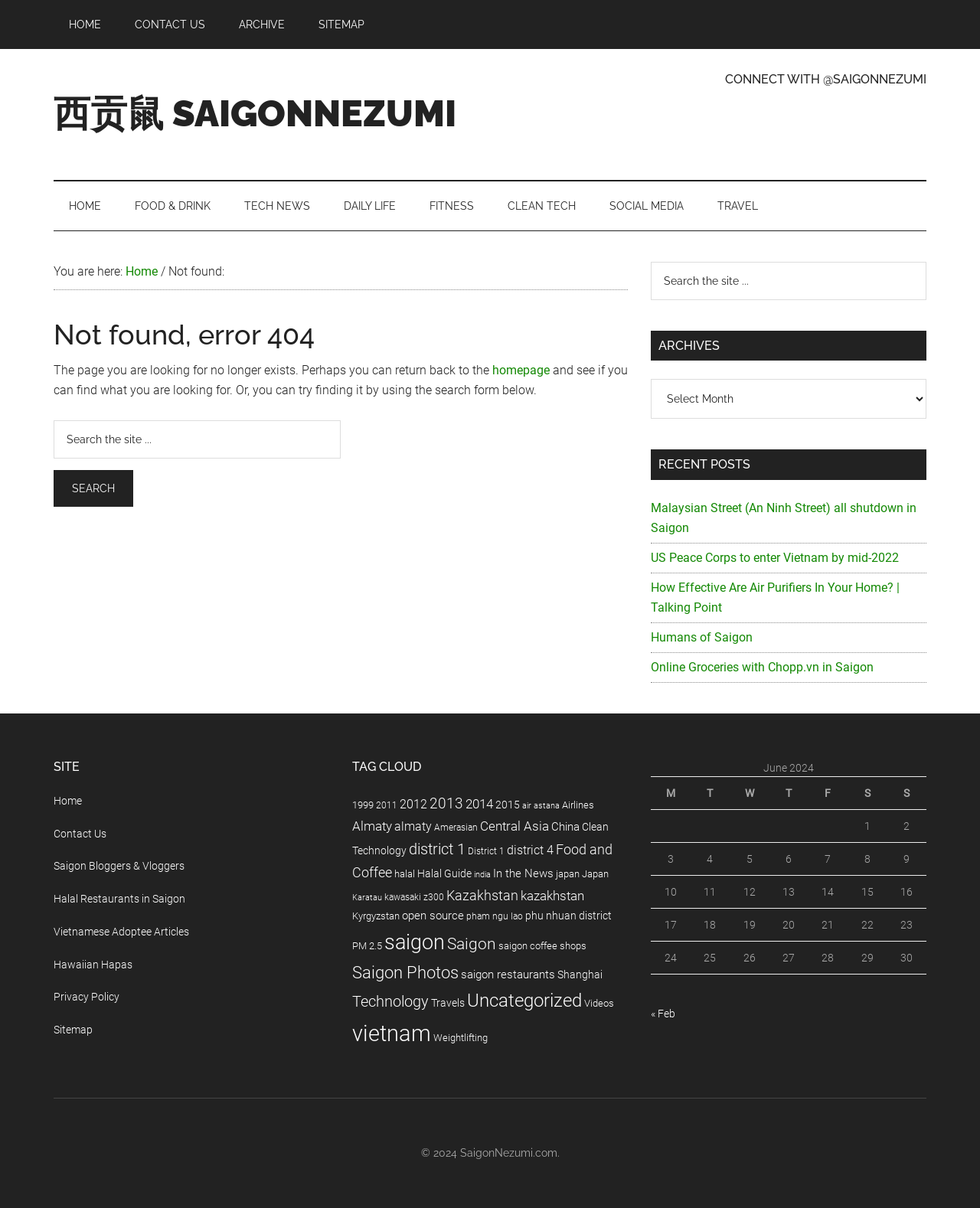Respond to the question below with a single word or phrase:
What is the purpose of the search box?

To search the site